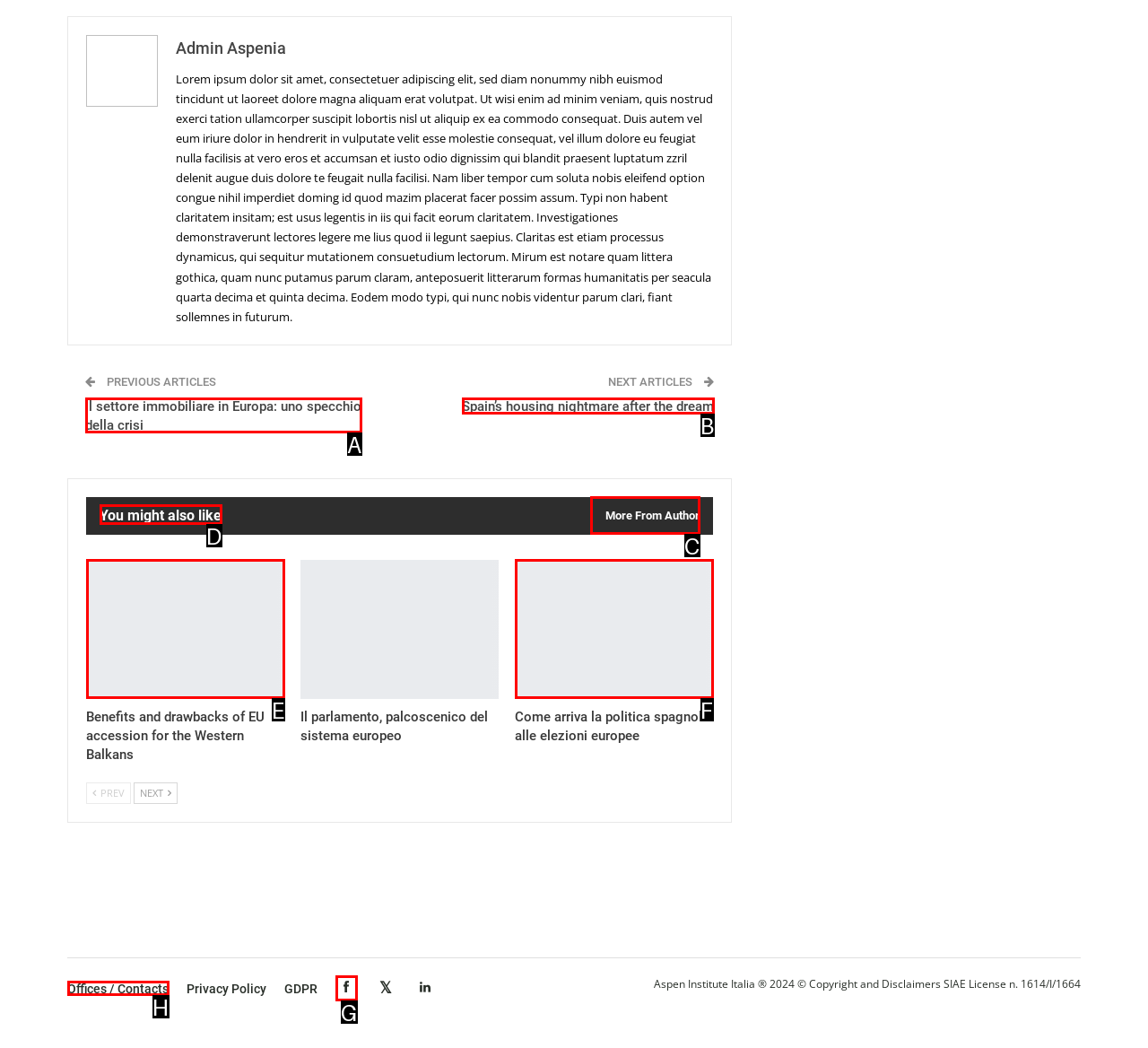Determine the letter of the element to click to accomplish this task: Click on 'Offices / Contacts'. Respond with the letter.

H